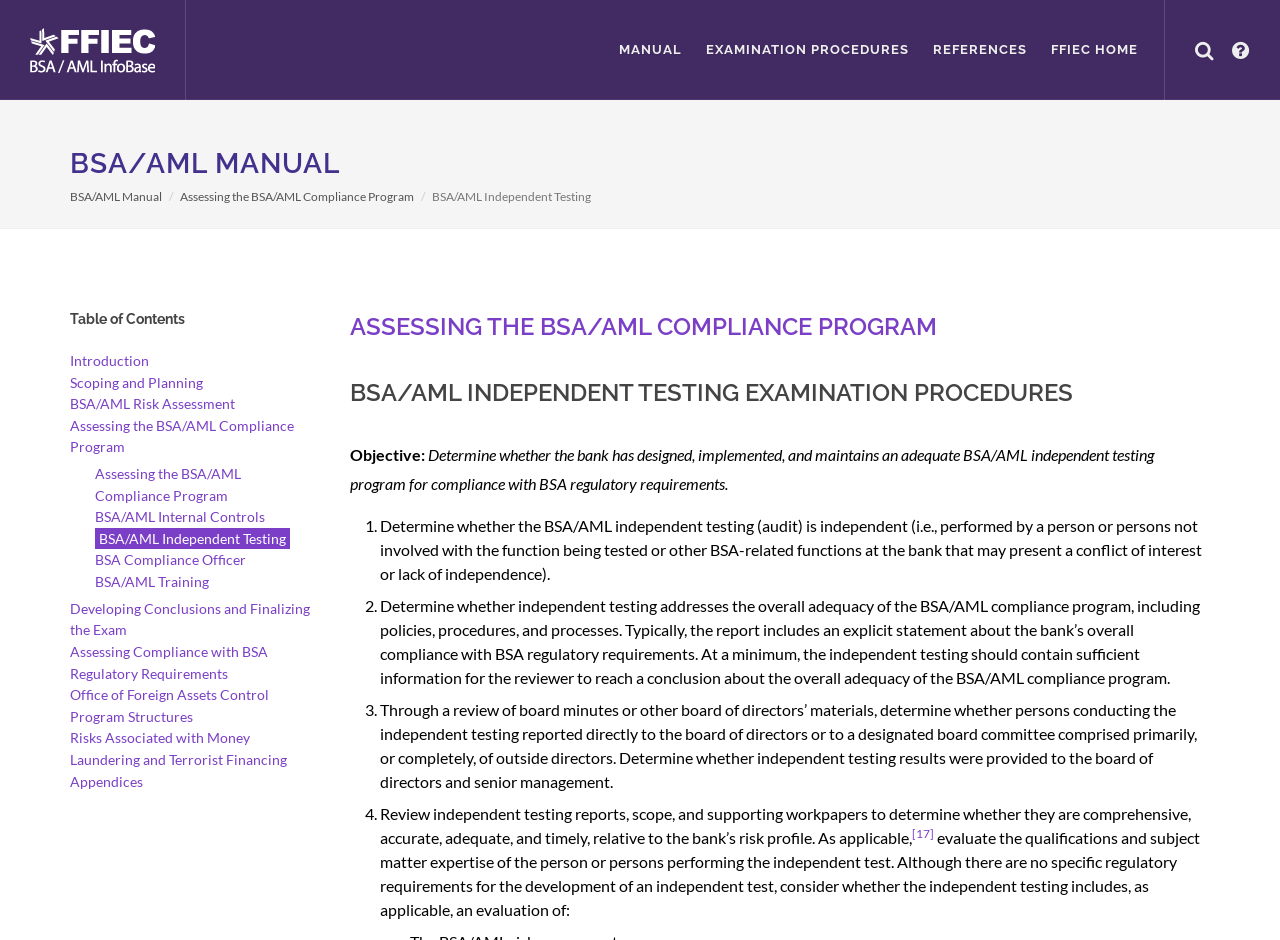Please give the bounding box coordinates of the area that should be clicked to fulfill the following instruction: "Go to BSA/AML InfoBase". The coordinates should be in the format of four float numbers from 0 to 1, i.e., [left, top, right, bottom].

[0.023, 0.0, 0.121, 0.106]